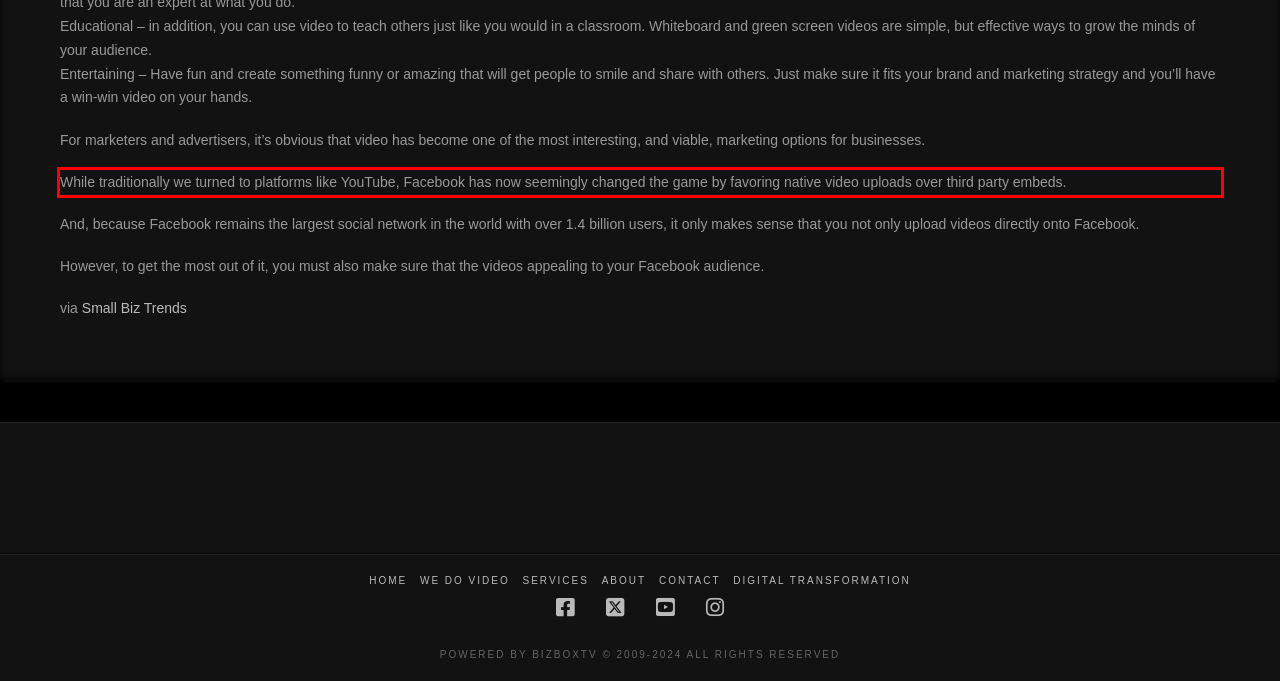Given the screenshot of a webpage, identify the red rectangle bounding box and recognize the text content inside it, generating the extracted text.

While traditionally we turned to platforms like YouTube, Facebook has now seemingly changed the game by favoring native video uploads over third party embeds.